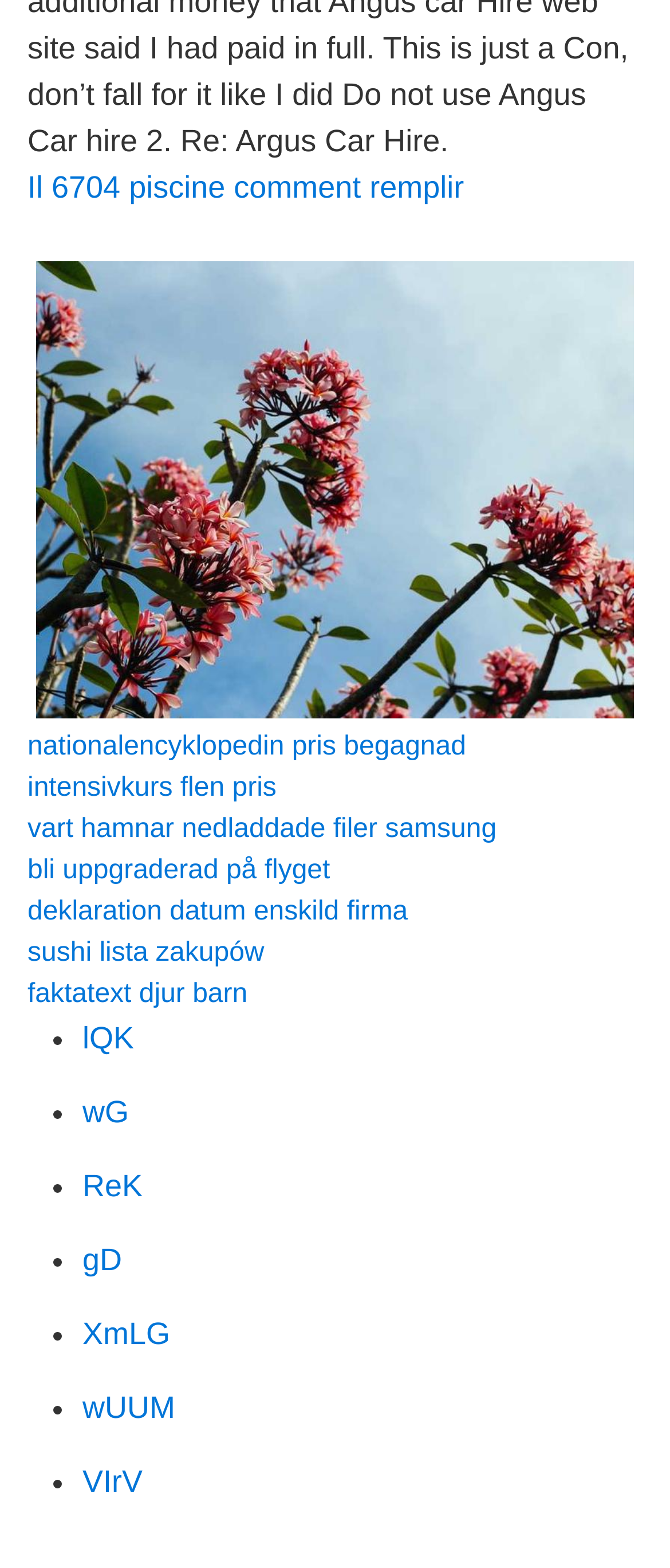Provide the bounding box coordinates, formatted as (top-left x, top-left y, bottom-right x, bottom-right y), with all values being floating point numbers between 0 and 1. Identify the bounding box of the UI element that matches the description: VIrV

[0.123, 0.934, 0.213, 0.956]